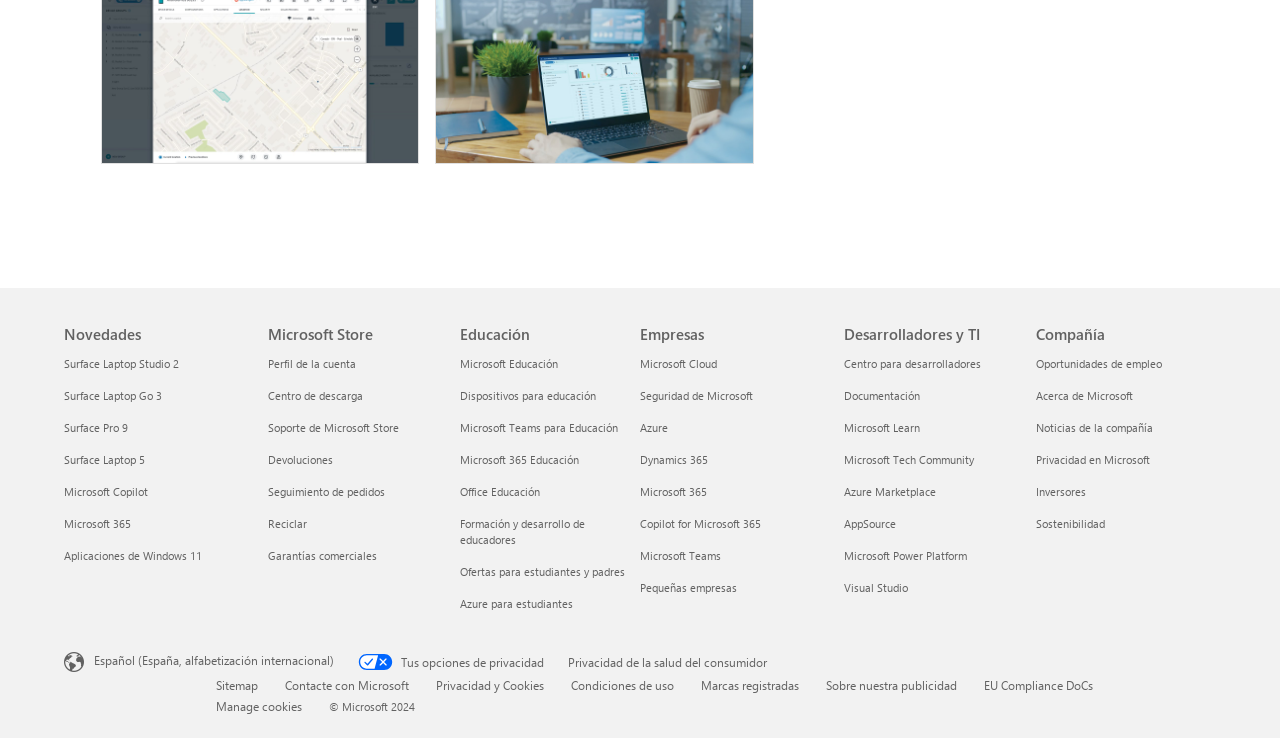Can you specify the bounding box coordinates for the region that should be clicked to fulfill this instruction: "Explore Microsoft Cloud for businesses".

[0.5, 0.482, 0.56, 0.503]